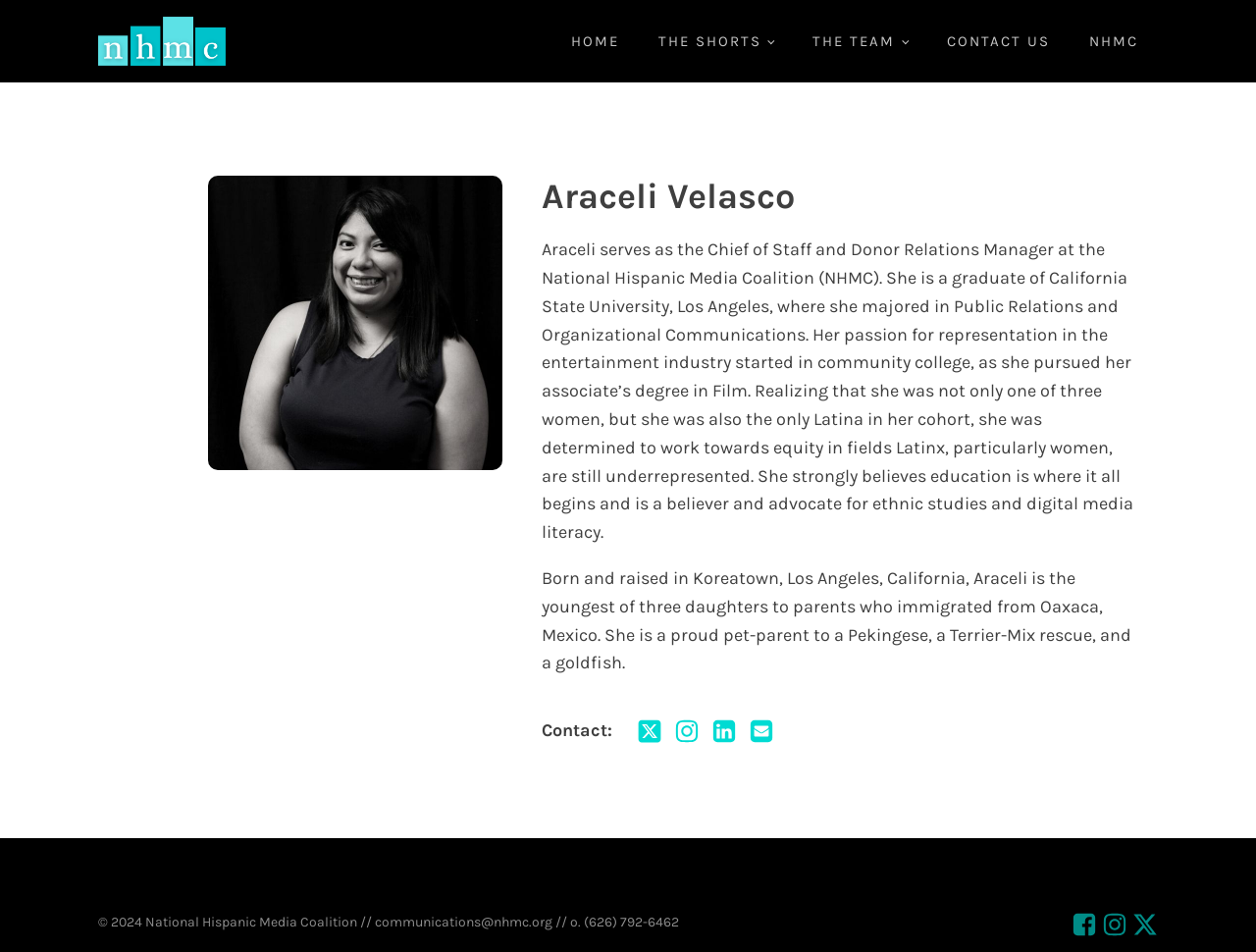Provide the bounding box coordinates of the HTML element described as: "NHMC". The bounding box coordinates should be four float numbers between 0 and 1, i.e., [left, top, right, bottom].

[0.852, 0.01, 0.922, 0.076]